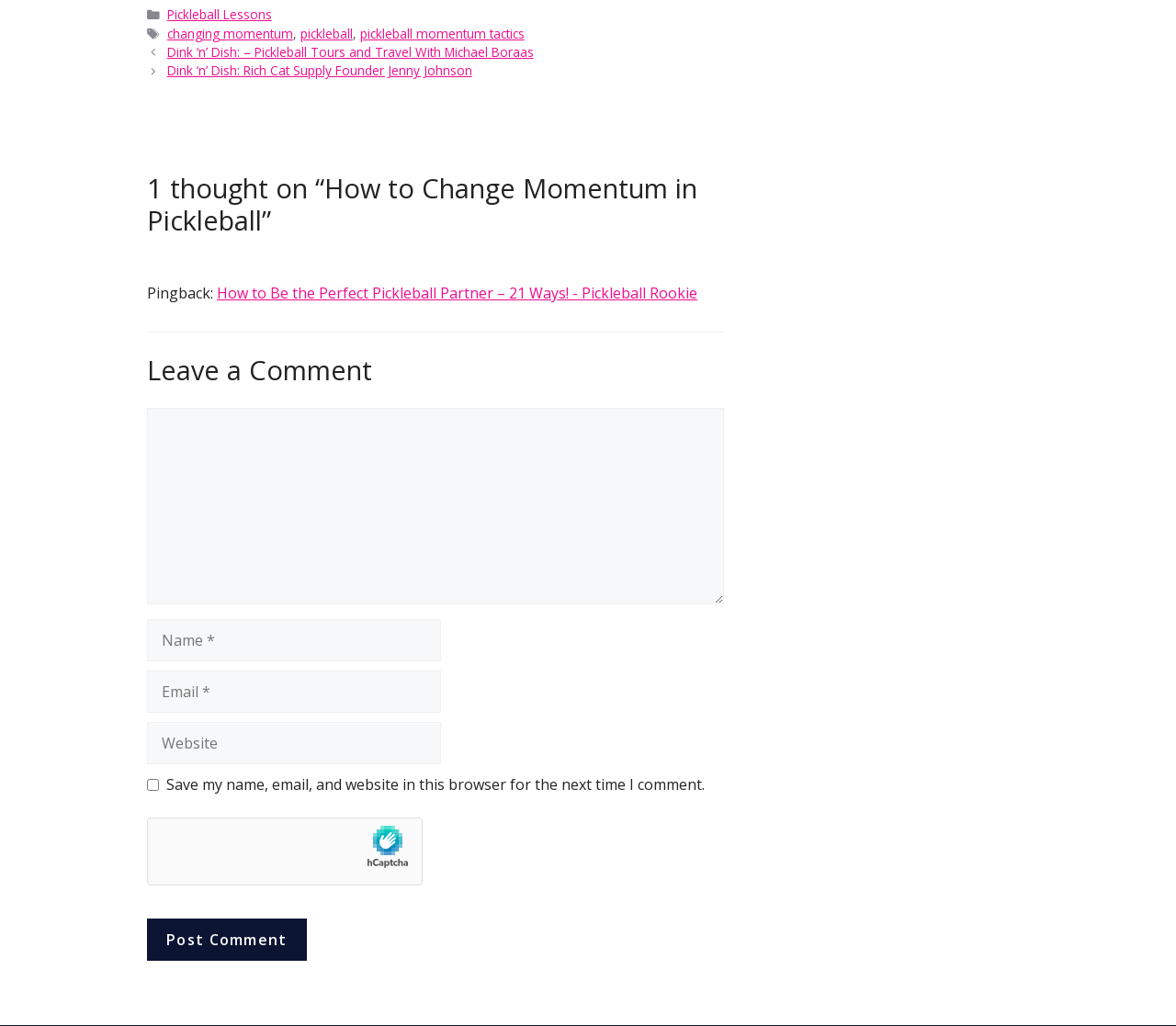Determine the bounding box for the UI element as described: "parent_node: Comment name="url" placeholder="Website"". The coordinates should be represented as four float numbers between 0 and 1, formatted as [left, top, right, bottom].

[0.125, 0.704, 0.375, 0.745]